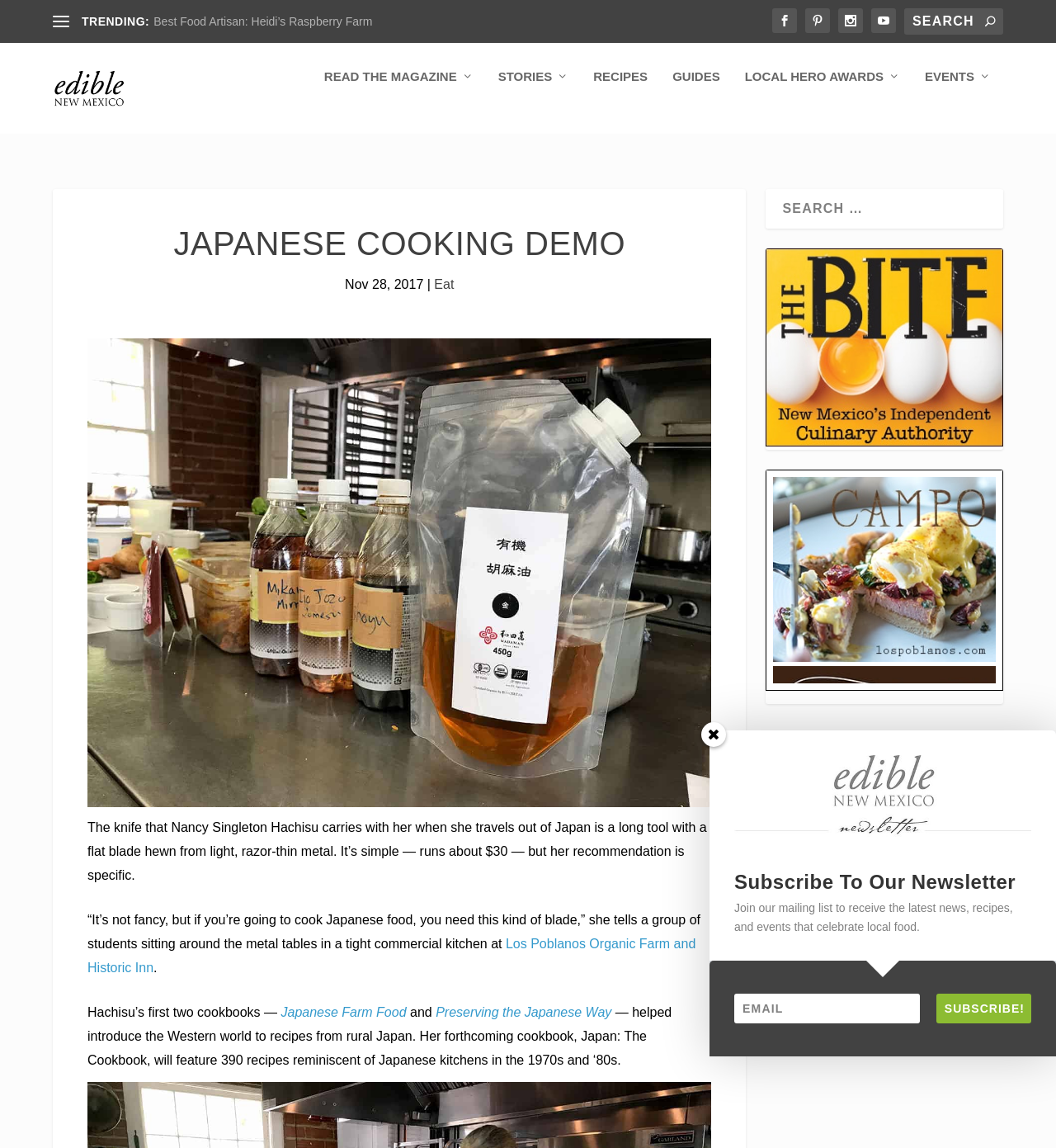How many social media links are there?
Based on the content of the image, thoroughly explain and answer the question.

I counted the number of social media links by looking at the top-right corner of the webpage, where there are four links with icons. These links are likely social media links, so I counted them to get the answer.